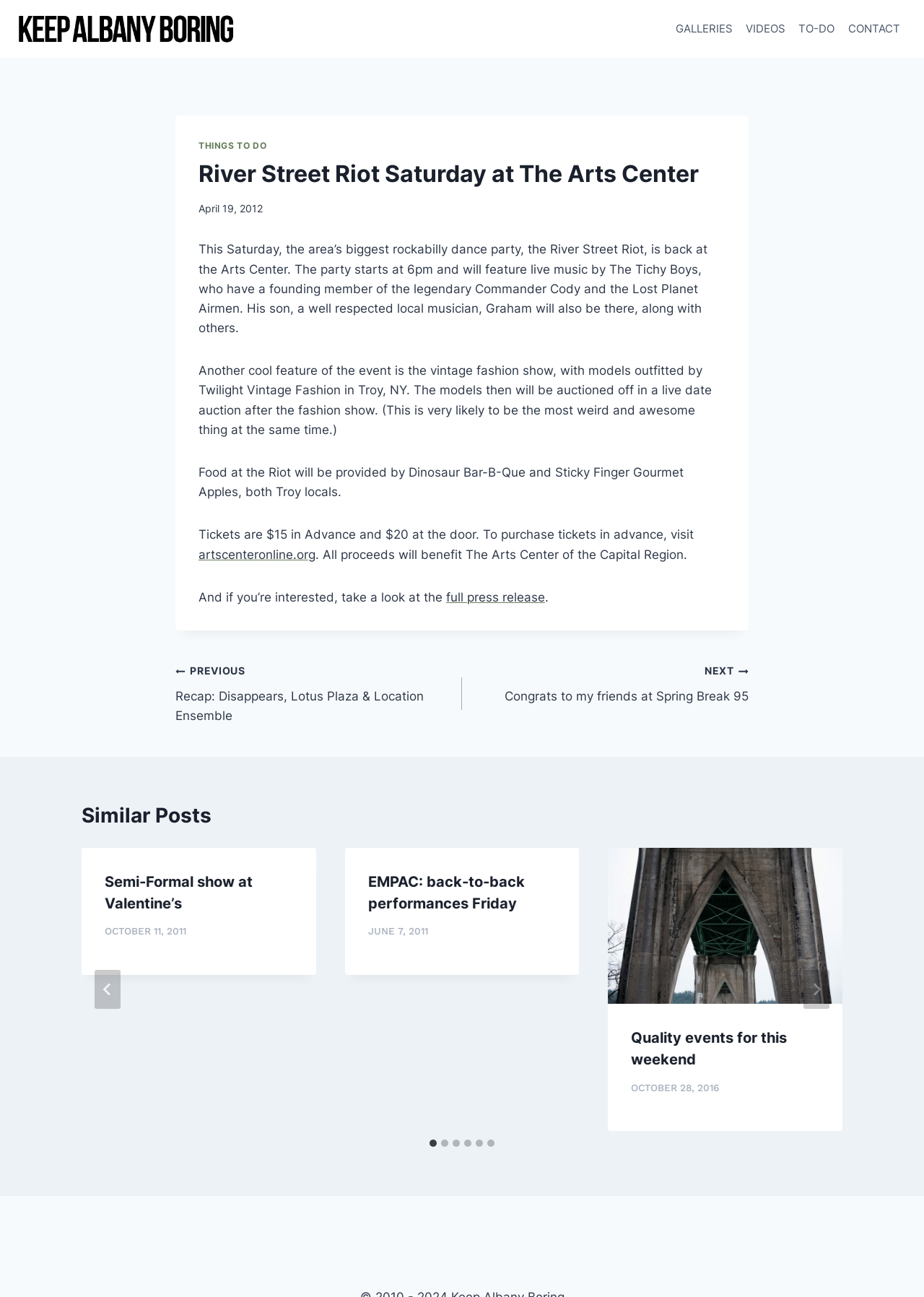Please examine the image and provide a detailed answer to the question: How much are the tickets at the door?

I found the answer by reading the text 'Tickets are $15 in Advance and $20 at the door.' which indicates that the tickets at the door cost $20.